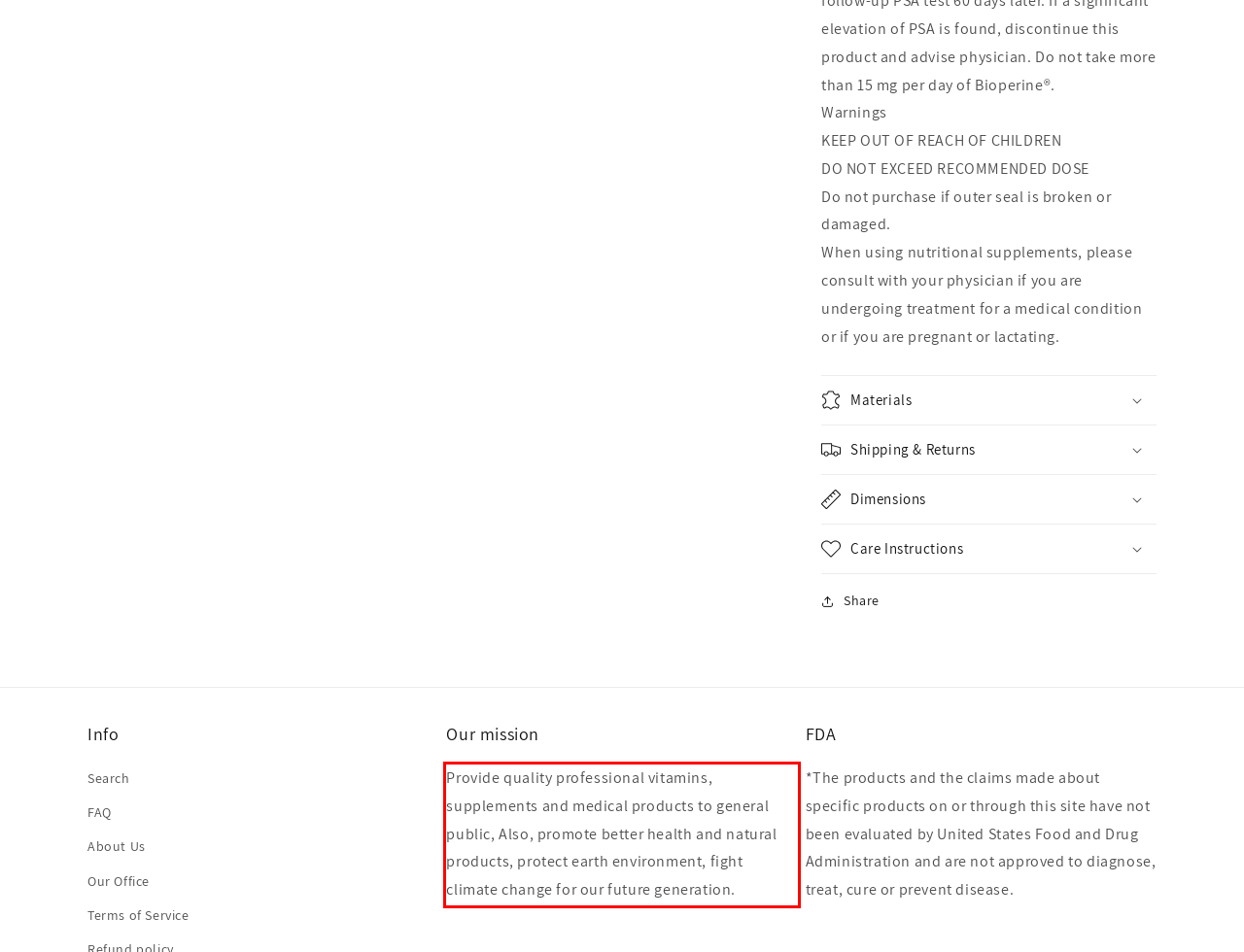Review the screenshot of the webpage and recognize the text inside the red rectangle bounding box. Provide the extracted text content.

﻿Provide quality professional vitamins, supplements and medical products to general public, Also, promote better health and natural products, protect earth environment, fight climate change for our future generation.